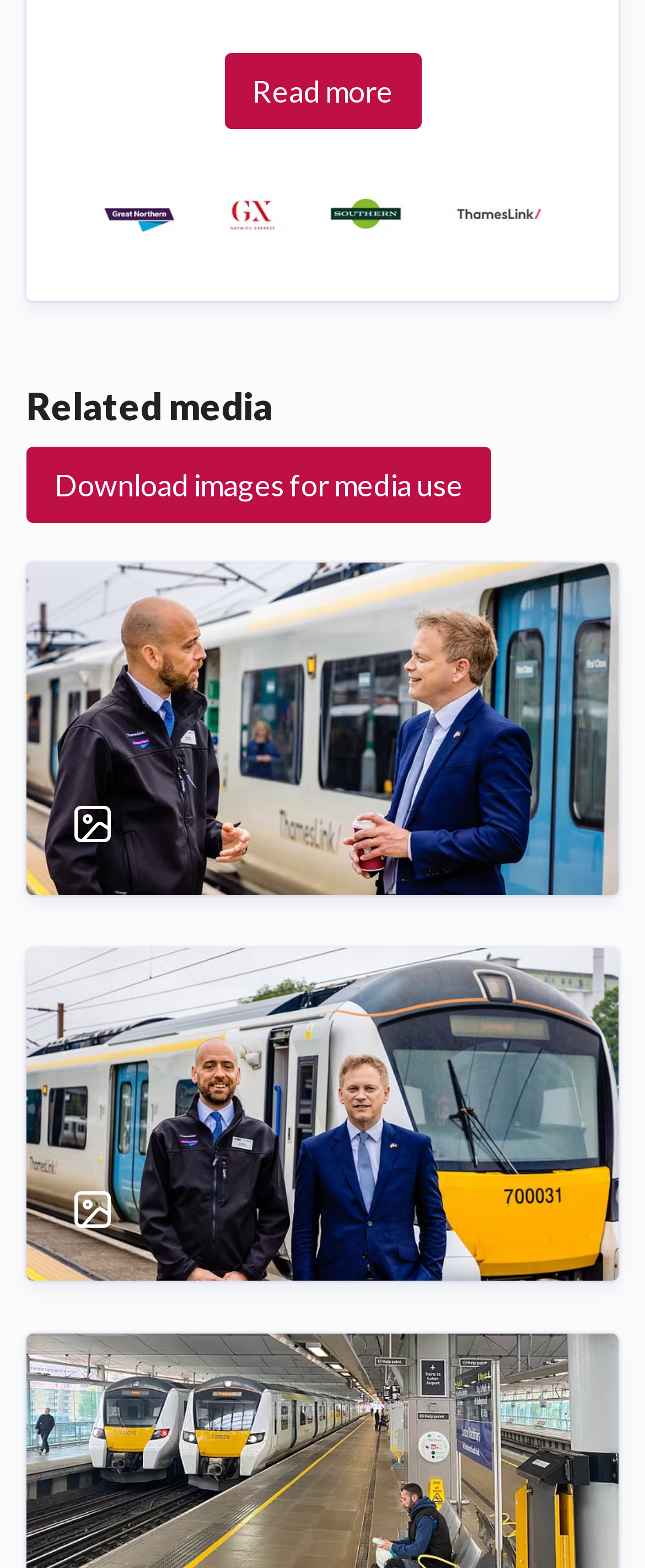Identify the bounding box coordinates of the section that should be clicked to achieve the task described: "Click the 'Read more' button".

[0.347, 0.033, 0.653, 0.082]